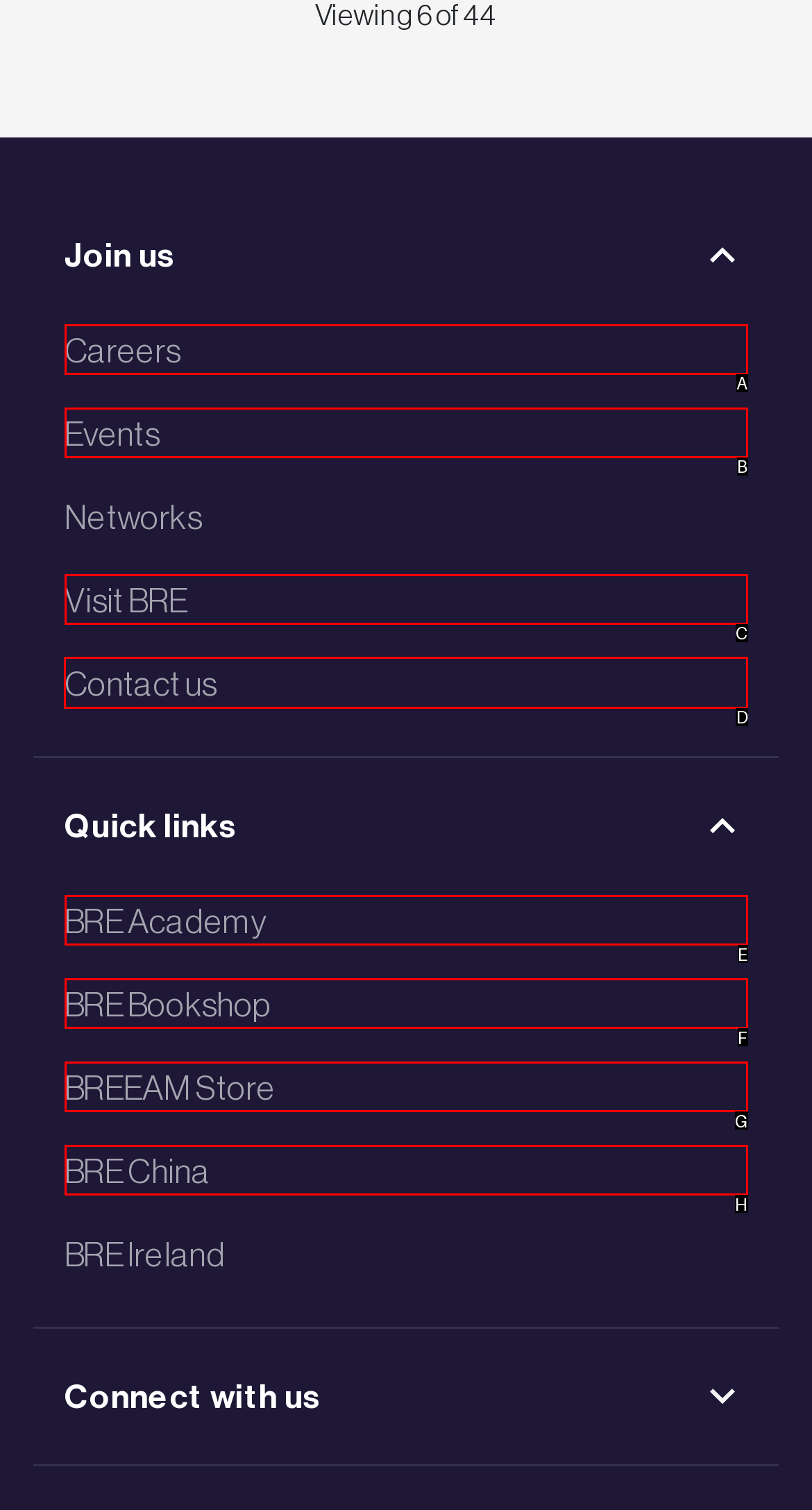Identify which lettered option to click to carry out the task: Contact us. Provide the letter as your answer.

D